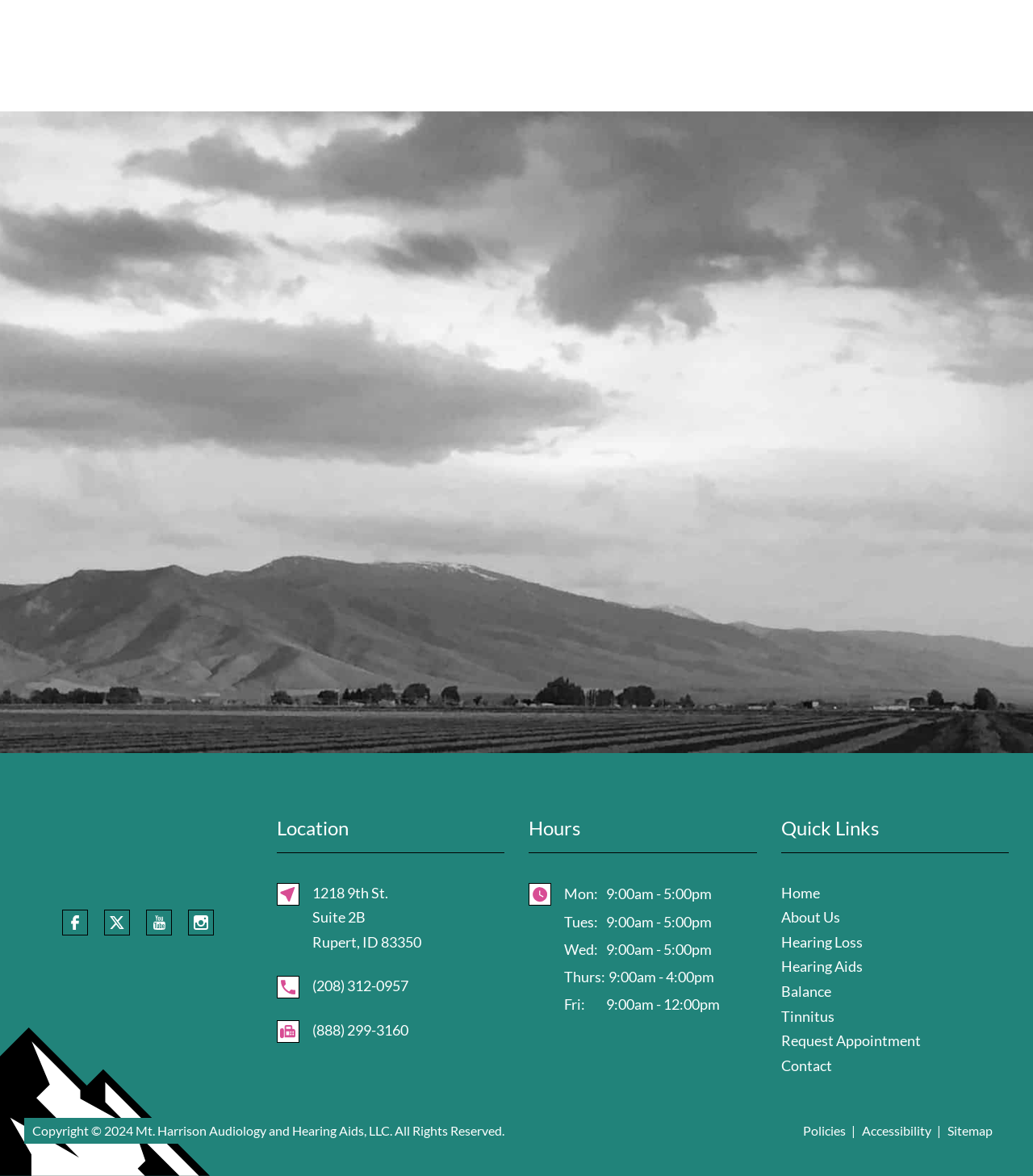Give a succinct answer to this question in a single word or phrase: 
What is the purpose of the form on this webpage?

Contact Us